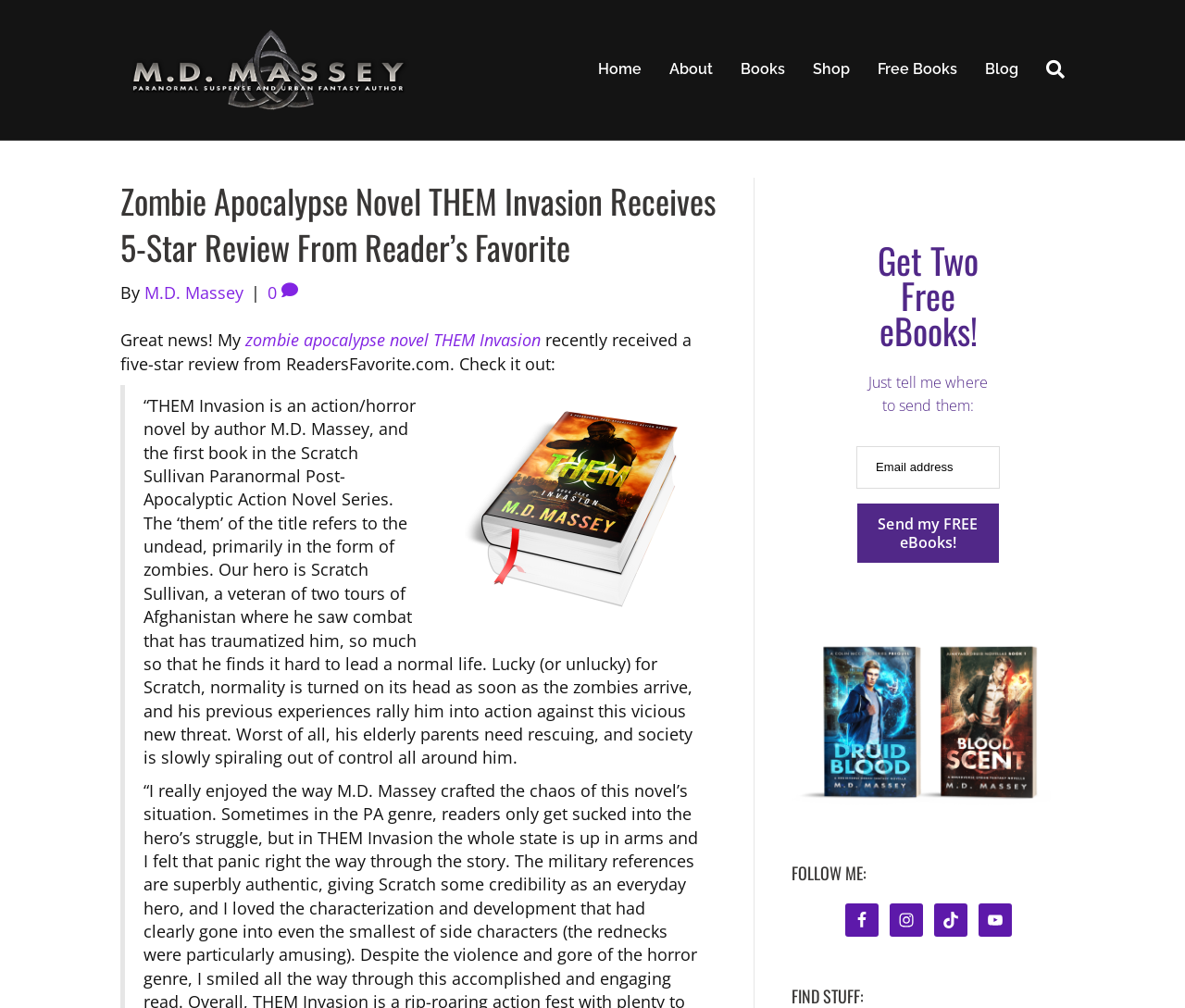Could you provide the bounding box coordinates for the portion of the screen to click to complete this instruction: "Read the review of THEM Invasion"?

[0.207, 0.326, 0.456, 0.348]